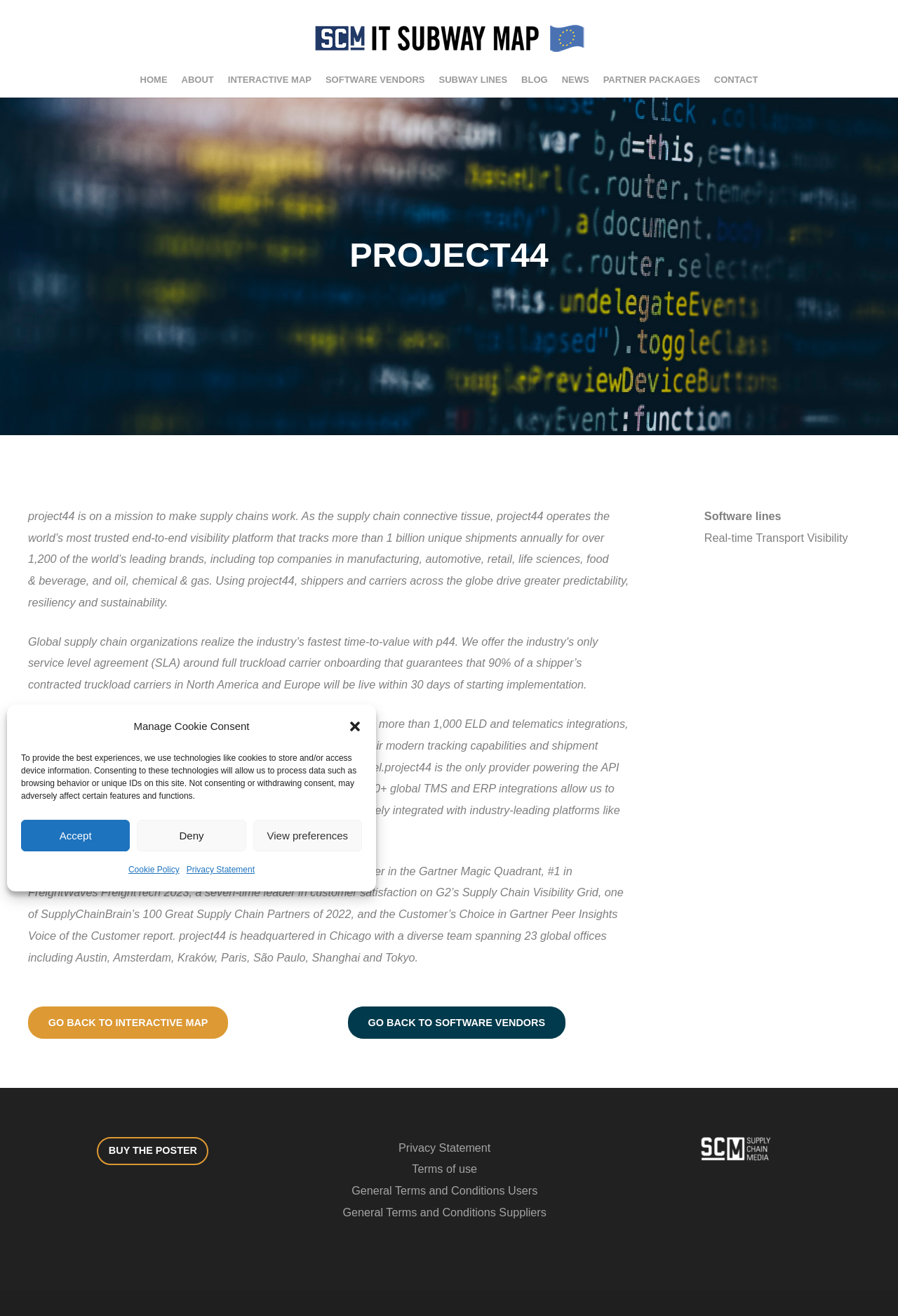What is the ranking of project44 in FreightWaves FreightTech 2023?
Answer the question with a single word or phrase by looking at the picture.

#1